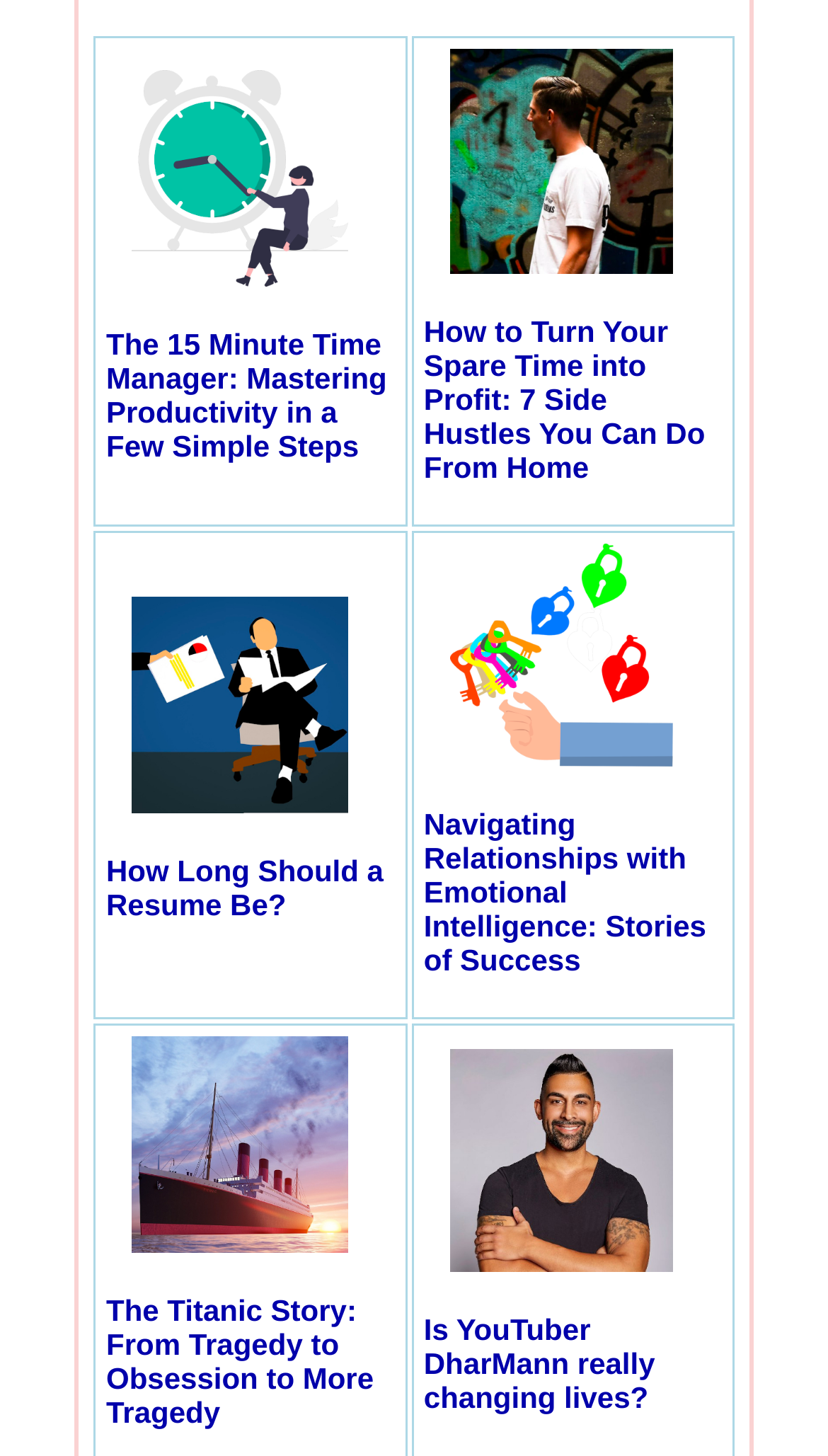Provide the bounding box coordinates of the section that needs to be clicked to accomplish the following instruction: "Check the original source."

None